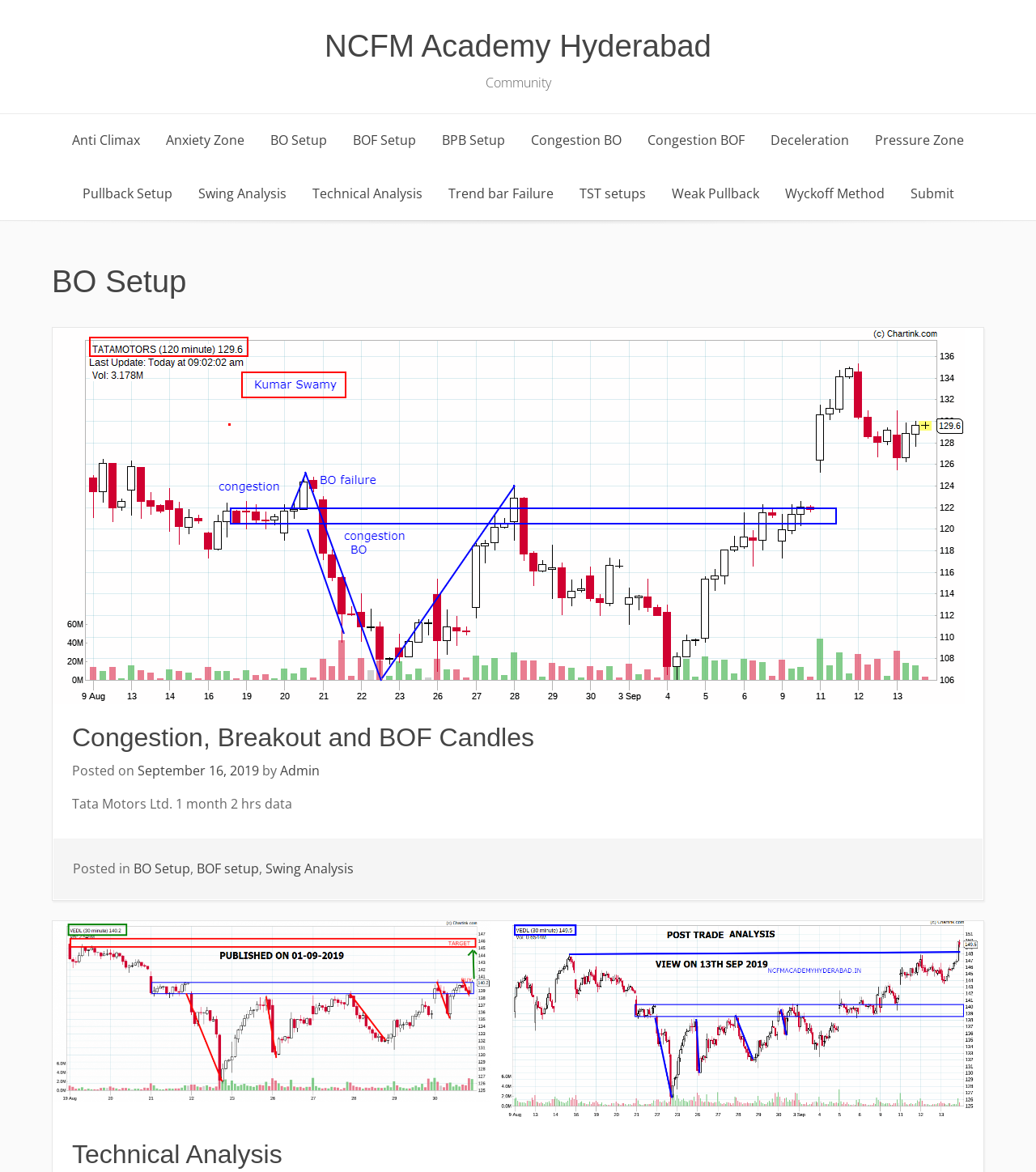Please reply to the following question with a single word or a short phrase:
What is the type of analysis mentioned in the article?

Technical Analysis